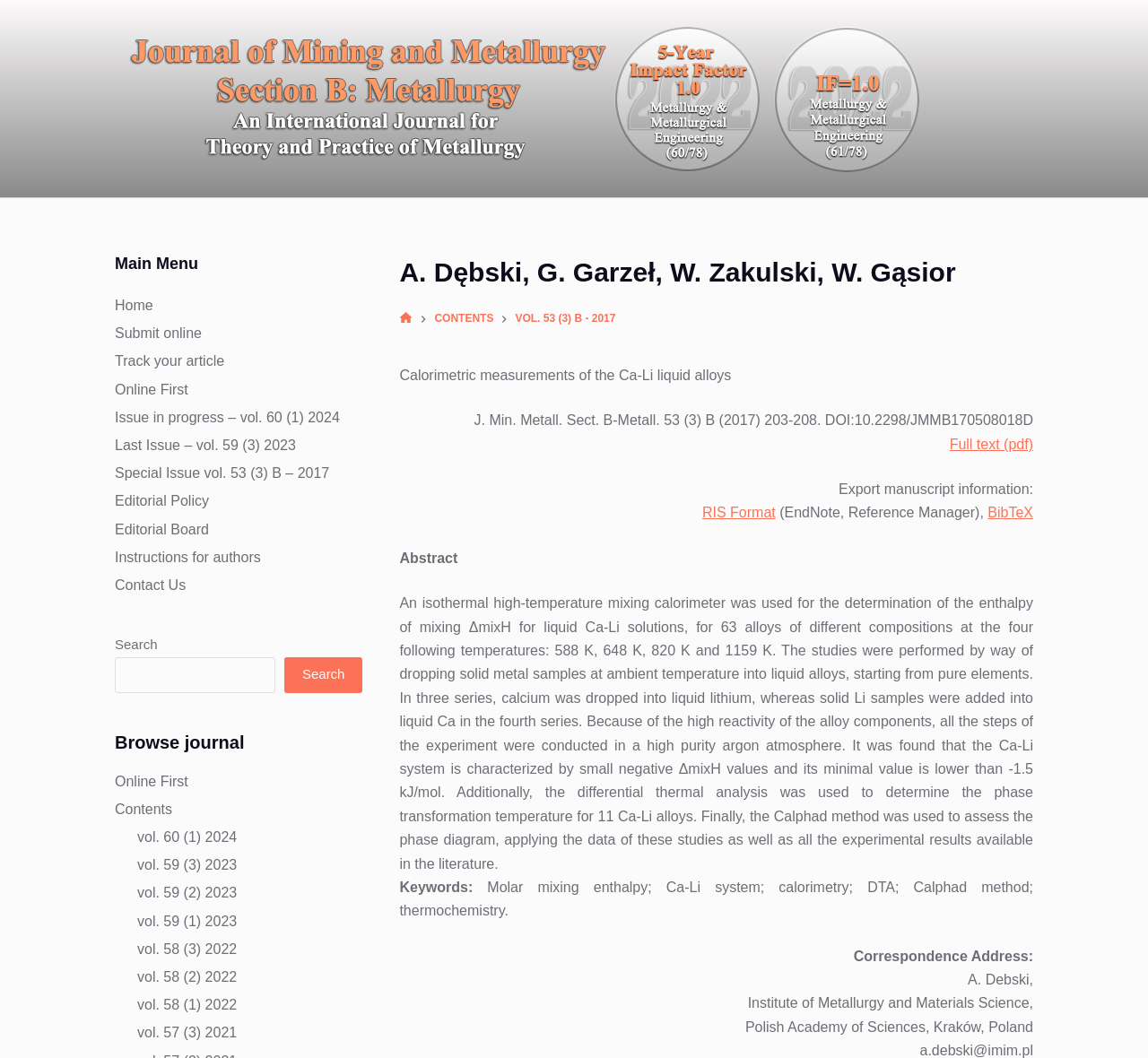What is the institution affiliated with the corresponding author?
Using the visual information from the image, give a one-word or short-phrase answer.

Institute of Metallurgy and Materials Science, Polish Academy of Sciences, Kraków, Poland